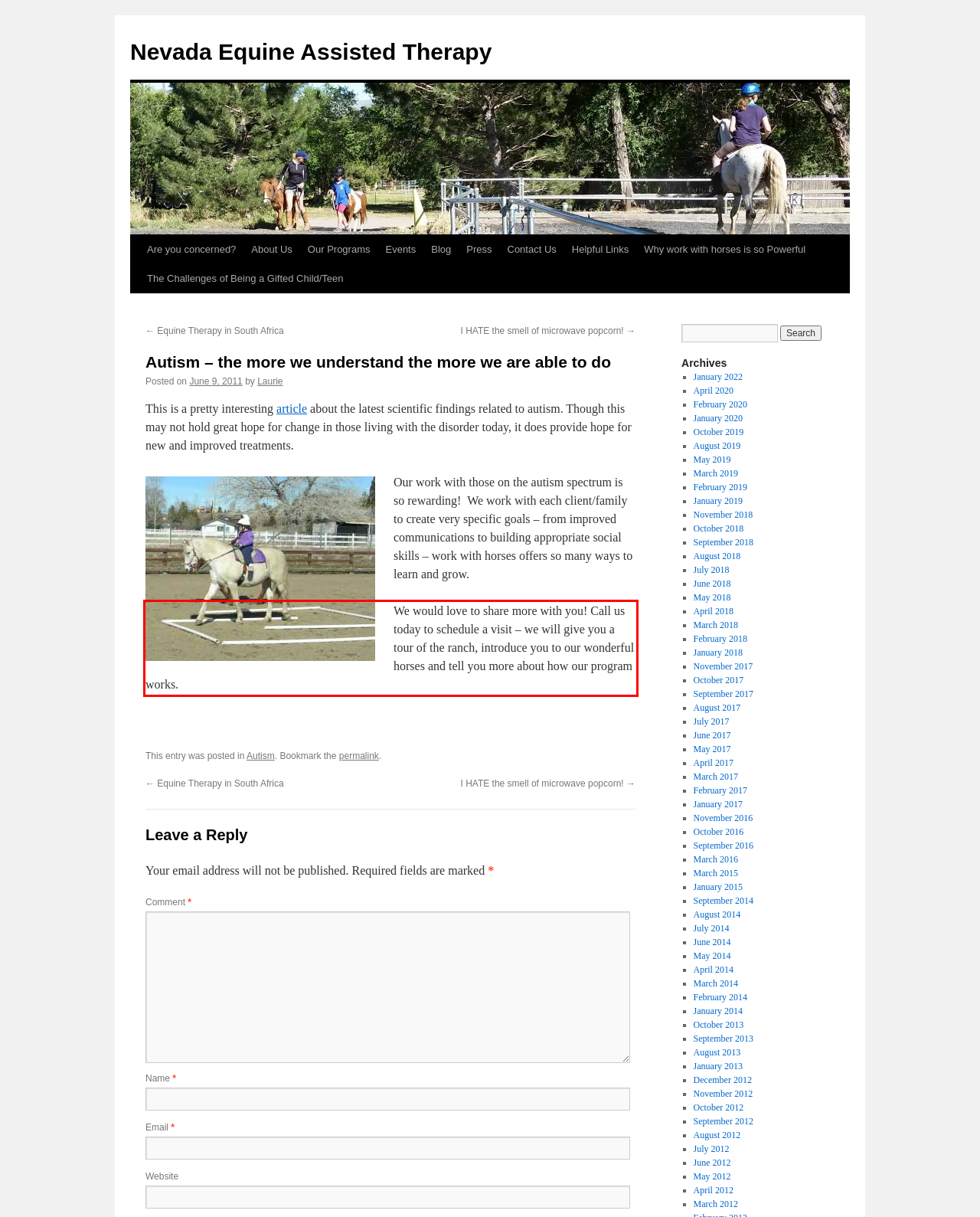The screenshot you have been given contains a UI element surrounded by a red rectangle. Use OCR to read and extract the text inside this red rectangle.

We would love to share more with you! Call us today to schedule a visit – we will give you a tour of the ranch, introduce you to our wonderful horses and tell you more about how our program works.